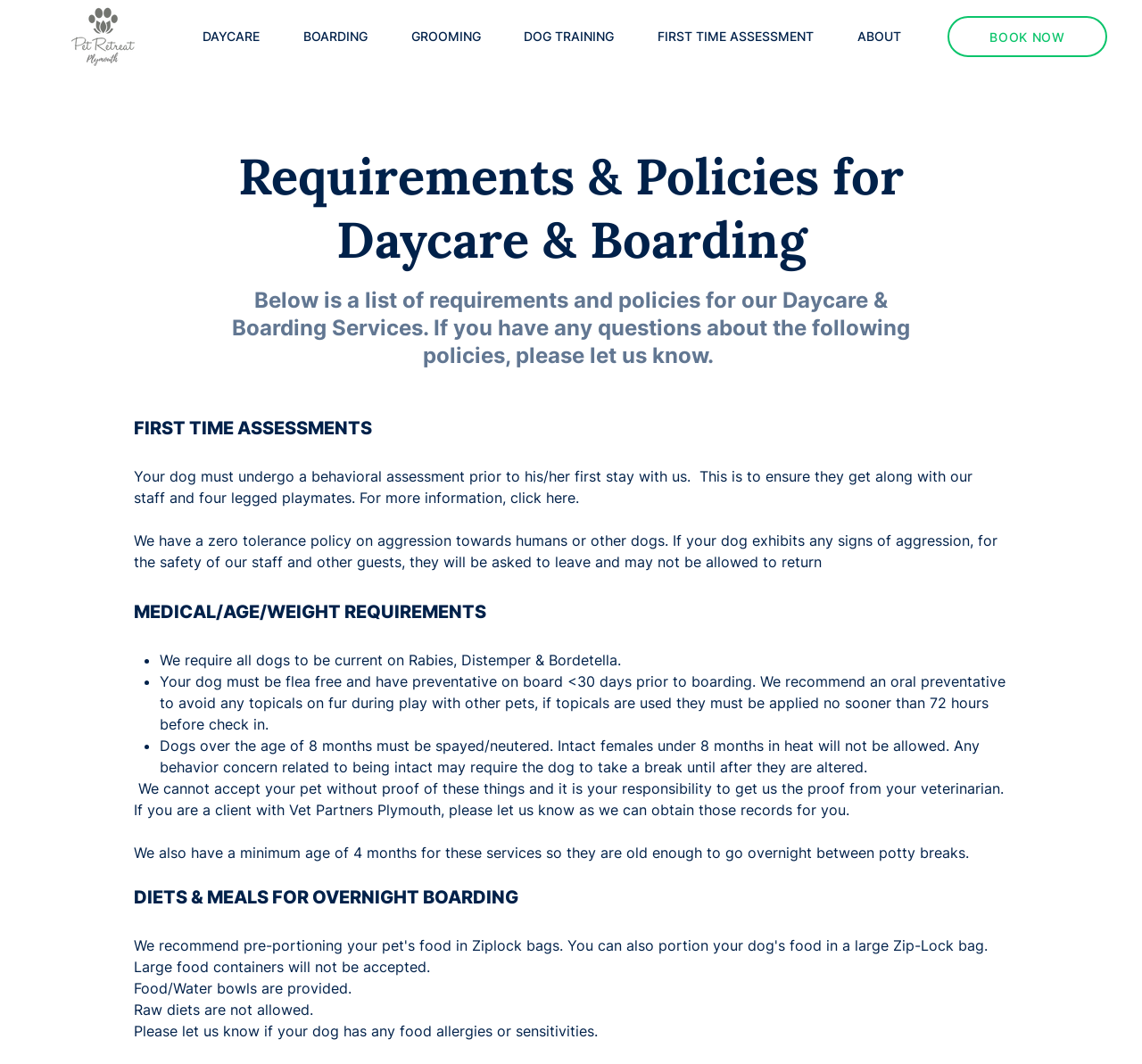How many links are in the navigation menu?
Please provide a comprehensive answer to the question based on the webpage screenshot.

The navigation menu is located at the top of the webpage, with a bounding box coordinate of [0.159, 0.018, 0.808, 0.051]. It contains 6 links: 'DAYCARE', 'BOARDING', 'GROOMING', 'DOG TRAINING', 'FIRST TIME ASSESSMENT', and 'ABOUT'.